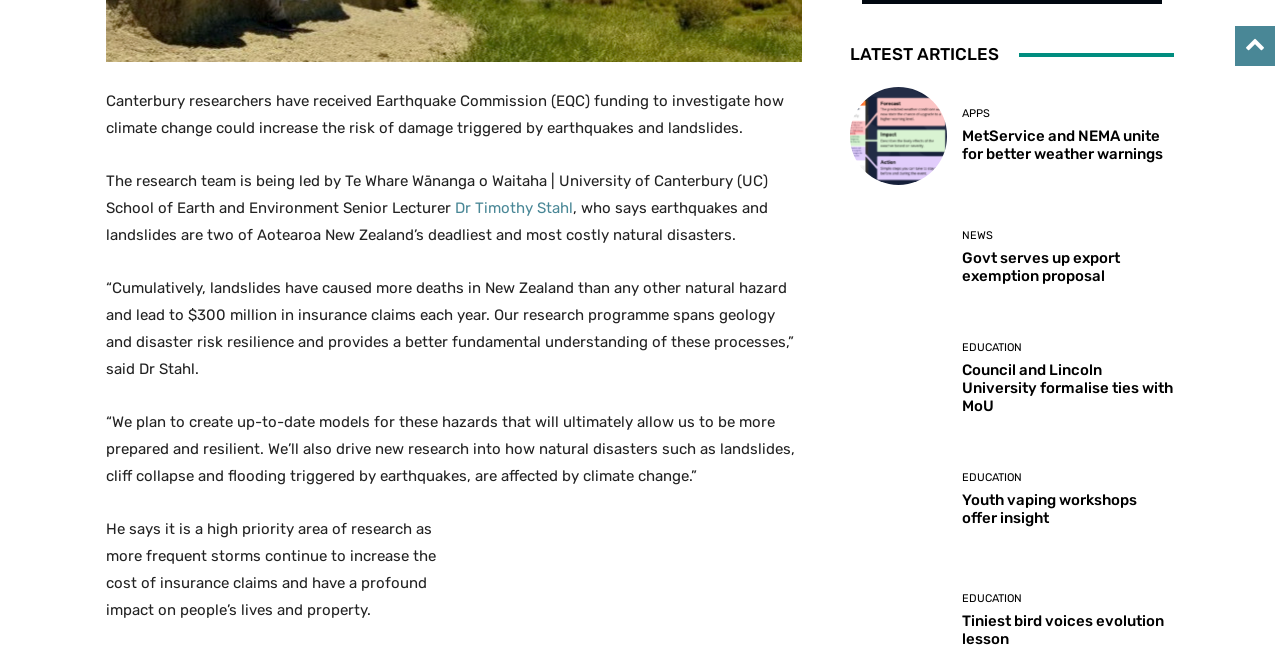What is the estimated annual cost of insurance claims due to landslides?
Examine the webpage screenshot and provide an in-depth answer to the question.

According to the webpage, Dr Stahl mentioned that landslides lead to $300 million in insurance claims each year, indicating the significant economic impact of this natural hazard.